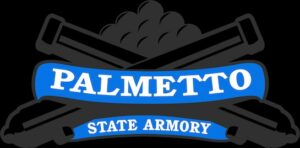What is the company known for?
Please answer the question as detailed as possible.

The company, Palmetto State Armory, is known for its firearms, ammunition, and outdoor gear because the caption associates the branding with catering to enthusiasts of shooting sports and self-defense training.